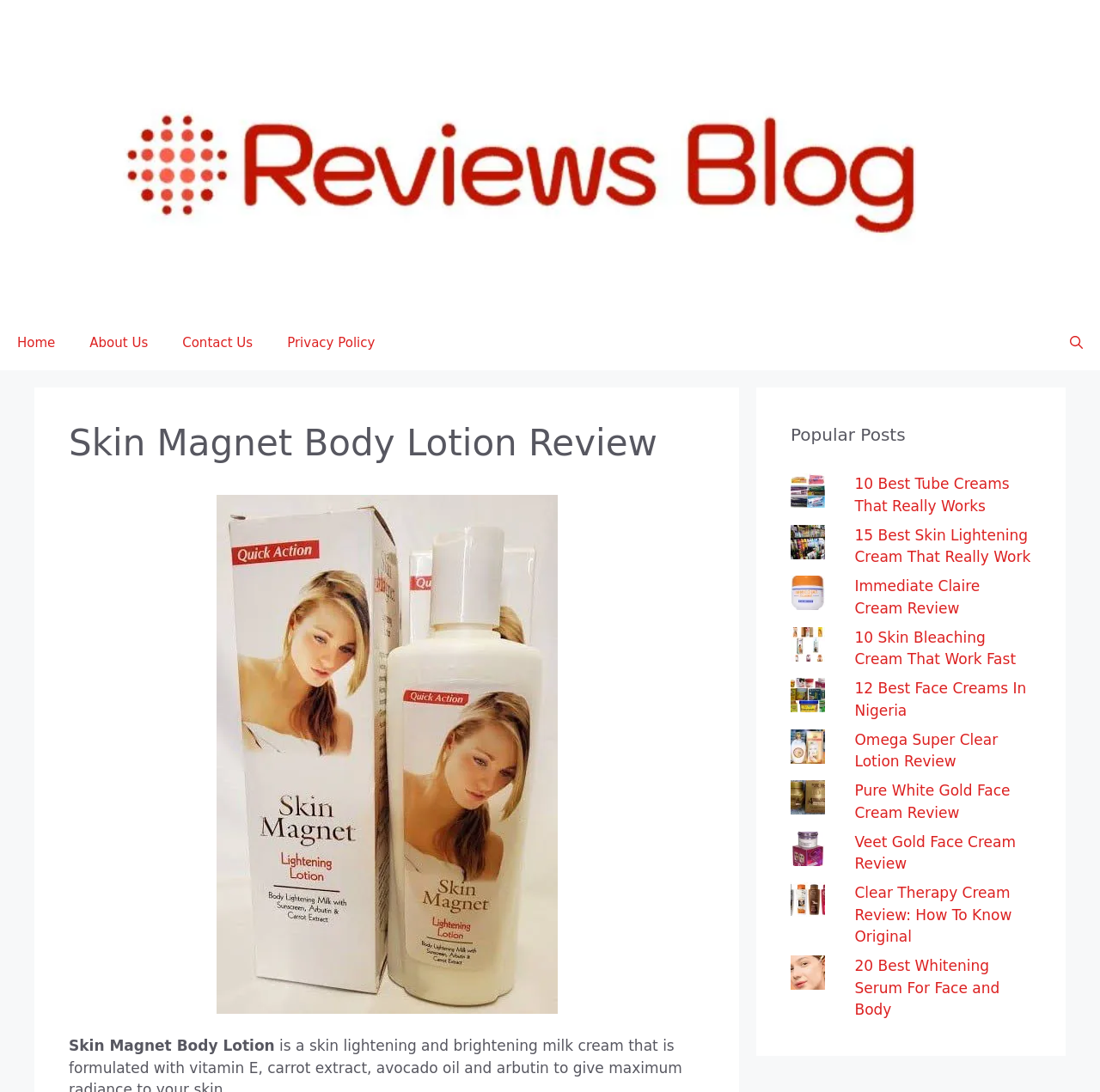What type of content is listed in the 'Popular Posts' section?
Could you answer the question in a detailed manner, providing as much information as possible?

I determined the type of content listed in the 'Popular Posts' section by looking at the image and link elements within that section, which all appear to be related to cream reviews.